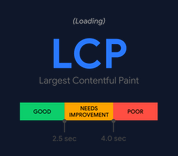What is the threshold for POOR performance?
Please utilize the information in the image to give a detailed response to the question.

The graphic indicates that a loading time beyond 4.0 seconds is considered 'POOR' performance, which is represented by the red color.